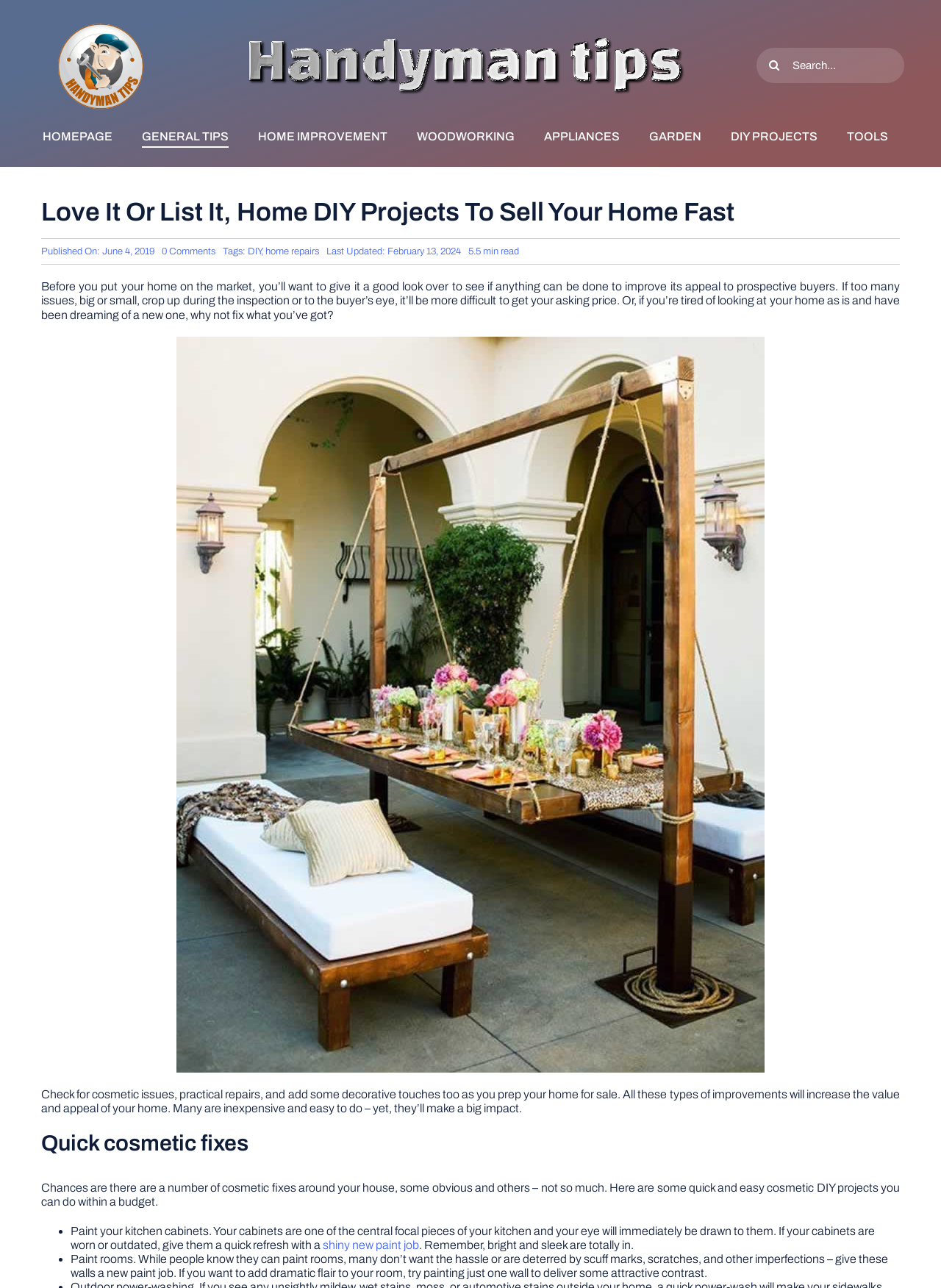Select the bounding box coordinates of the element I need to click to carry out the following instruction: "Read the article about DIY projects".

[0.044, 0.261, 0.956, 0.833]